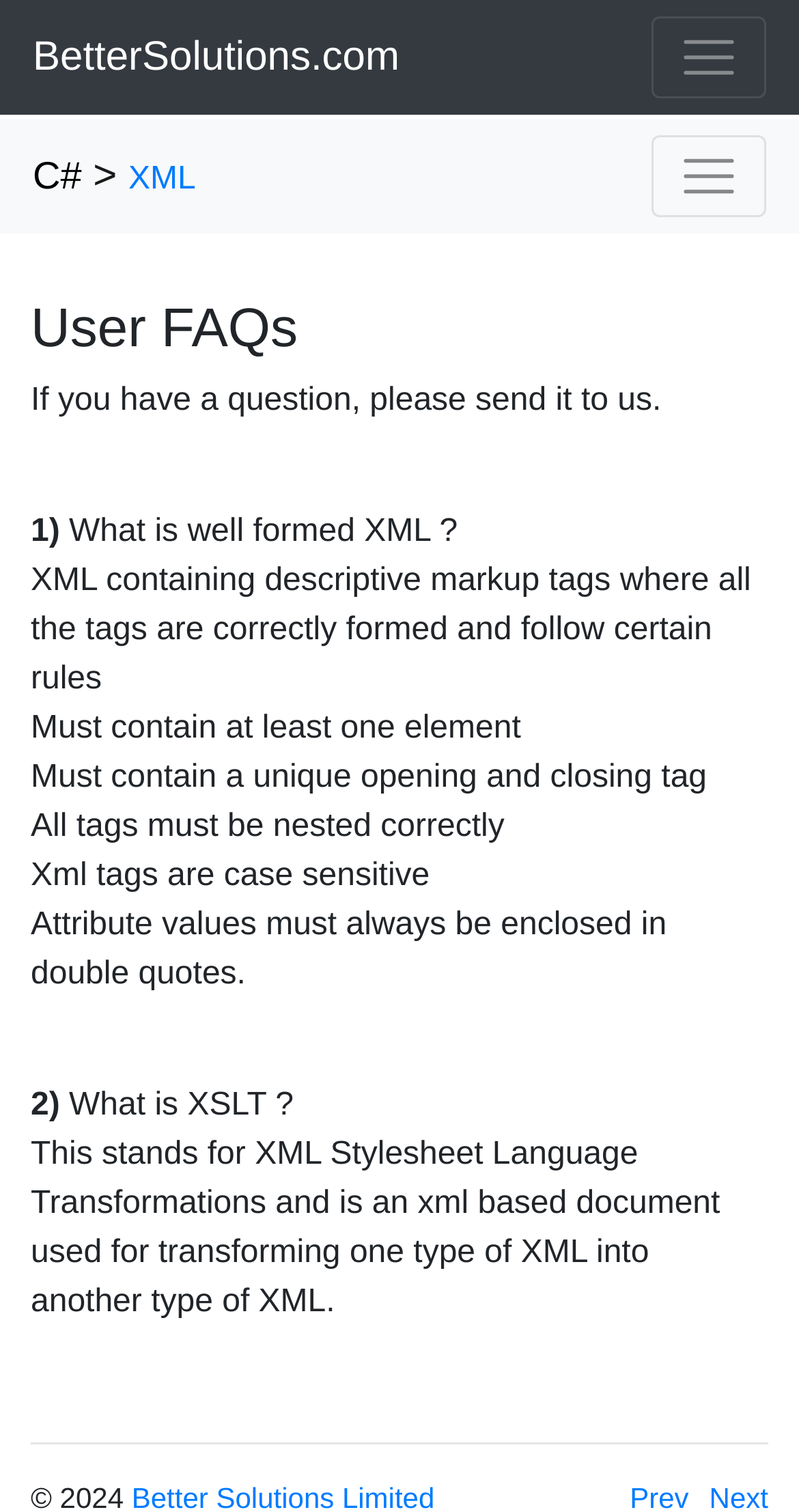Generate an in-depth caption that captures all aspects of the webpage.

The webpage is about Microsoft Office Add-ins and Consultancy, catering to both users and developers. At the top-left corner, there is a link to "BetterSolutions.com". Next to it, on the right, is a button to toggle navigation. Below these elements, there are two links, "C#" and "XML", with a ">" symbol in between.

The main content of the webpage is divided into sections, with a heading "User FAQs" at the top. Below the heading, there is a brief instruction to send questions to the website. The first section starts with a question "What is well formed XML?" followed by a detailed answer. The answer is divided into several points, including the requirement of at least one element, unique opening and closing tags, correct nesting, case sensitivity, and attribute values enclosed in double quotes.

The next section starts with a question "What is XSLT?" followed by a detailed answer. XSLT stands for XML Stylesheet Language Transformations, and it is an XML-based document used for transforming one type of XML into another.

At the bottom of the page, there is a horizontal separator line.